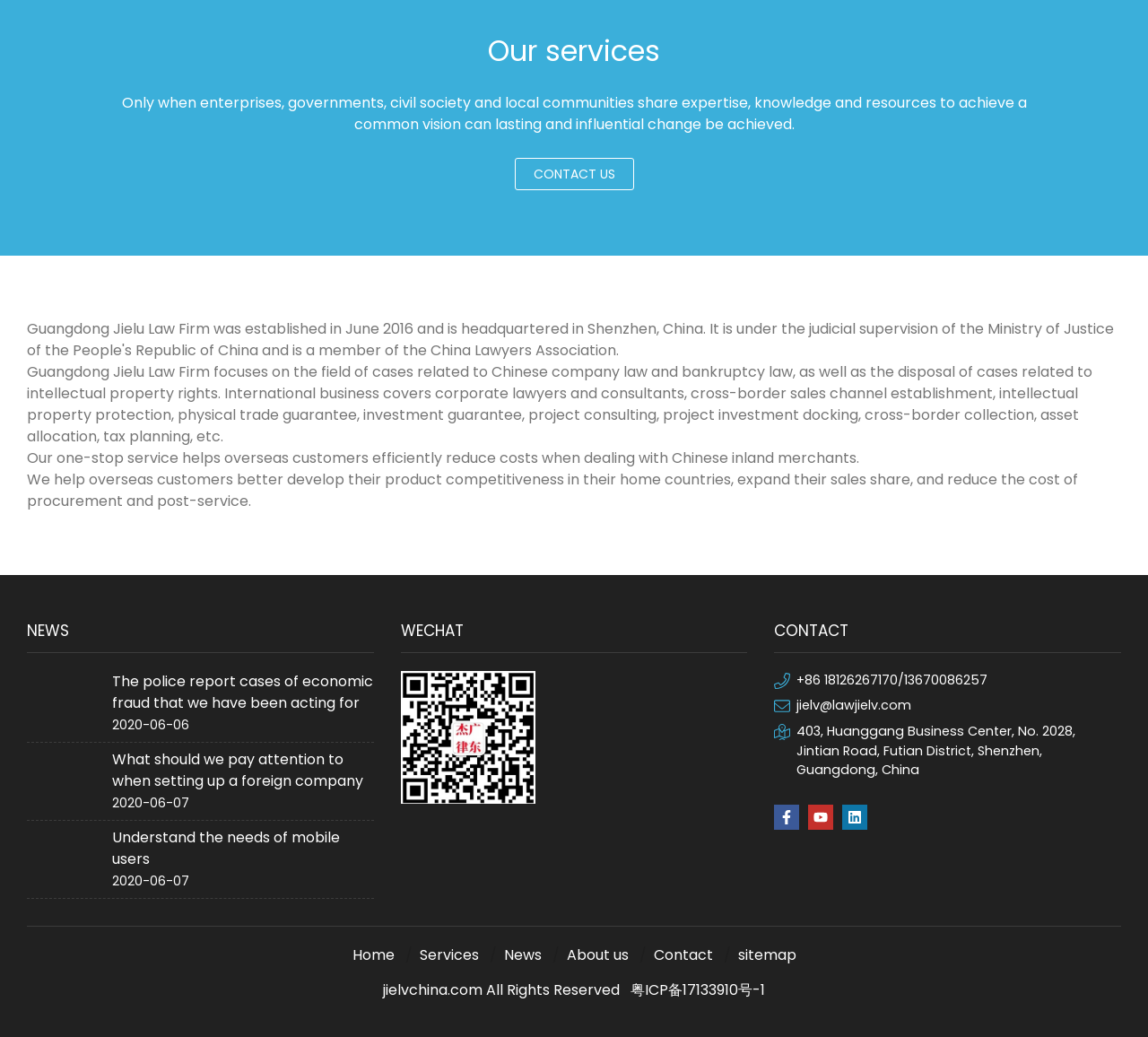Determine the bounding box coordinates of the clickable element necessary to fulfill the instruction: "Click on Next". Provide the coordinates as four float numbers within the 0 to 1 range, i.e., [left, top, right, bottom].

None